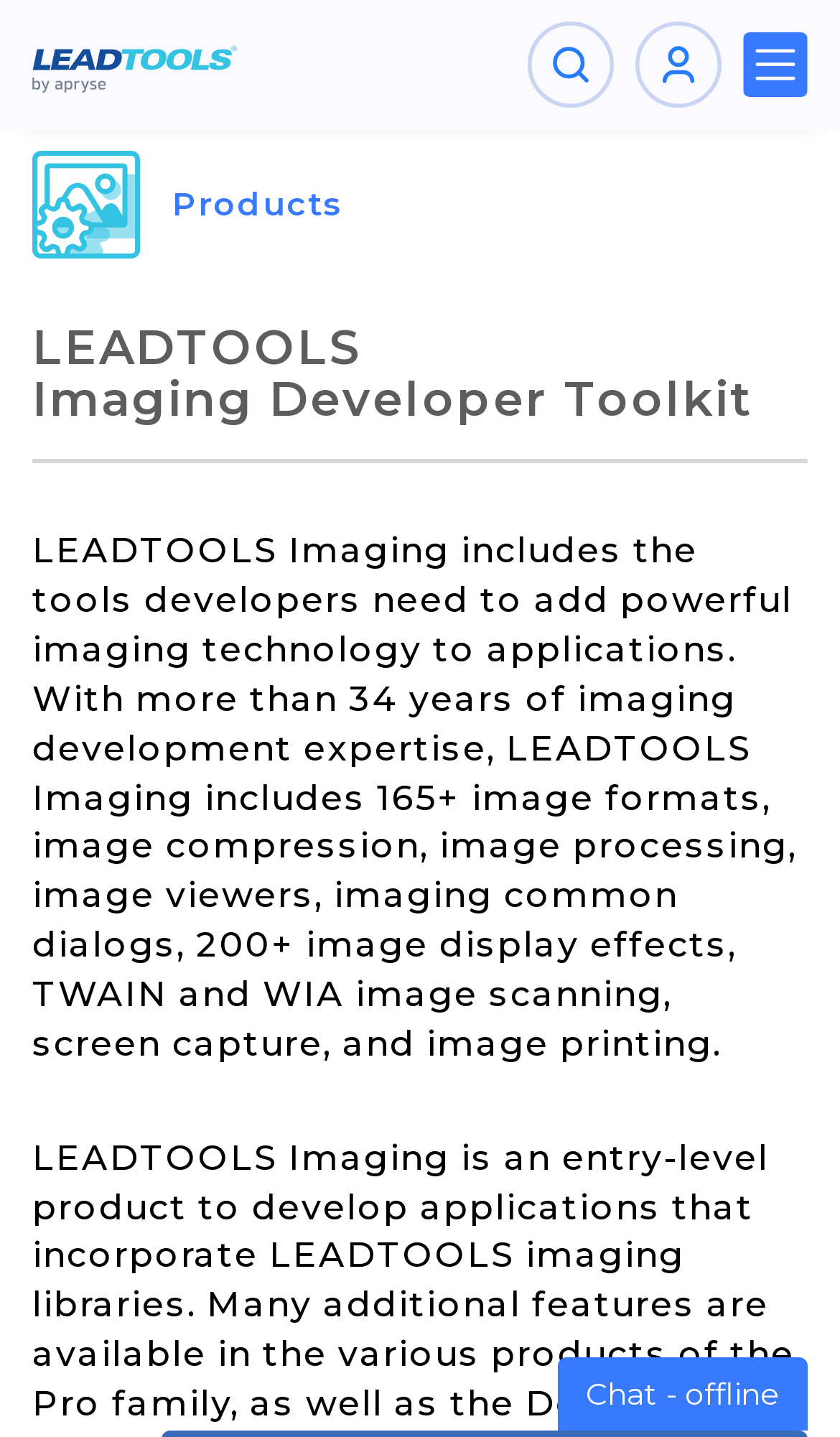Use the details in the image to answer the question thoroughly: 
How many years of imaging development expertise does LEADTOOLS have?

The static text description on the webpage mentions that LEADTOOLS has more than 34 years of imaging development expertise, which indicates the company's experience and history in the field of imaging technology.